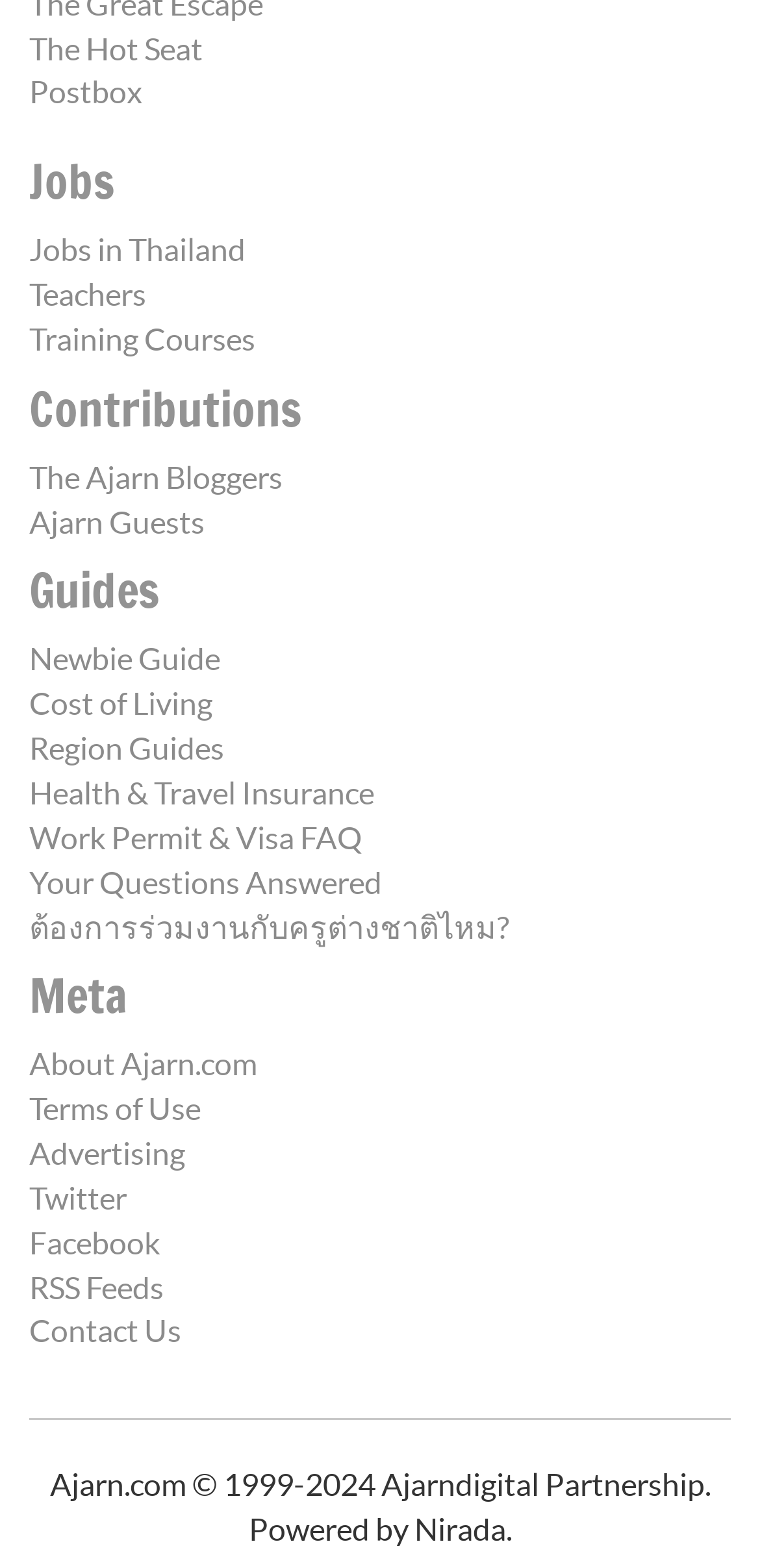Can you find the bounding box coordinates of the area I should click to execute the following instruction: "Visit the About Ajarn.com page"?

[0.038, 0.665, 0.962, 0.693]